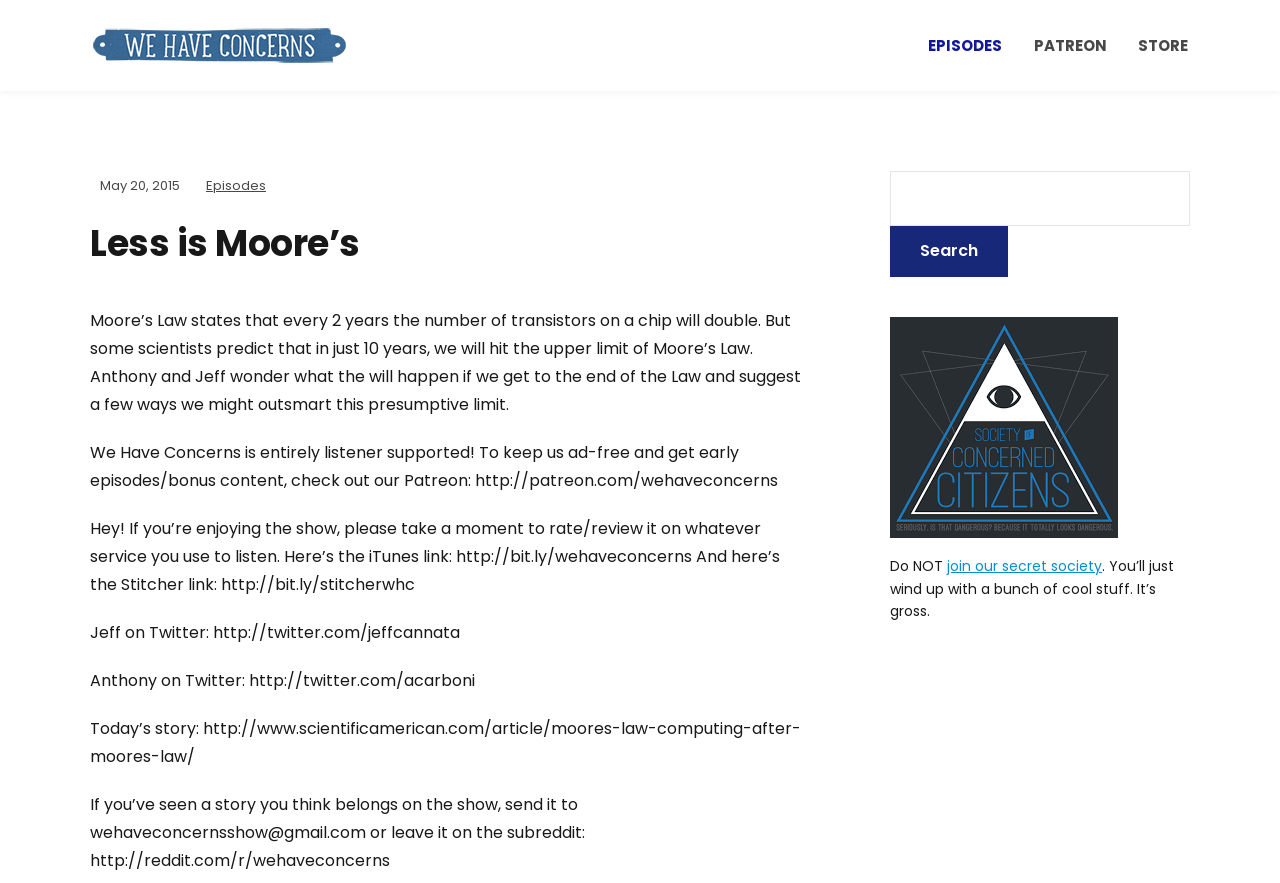Analyze the image and answer the question with as much detail as possible: 
How can users support the podcast?

The way users can support the podcast can be inferred from the StaticText 'We Have Concerns is entirely listener supported! To keep us ad-free and get early episodes/bonus content, check out our Patreon: http://patreon.com/wehaveconcerns' which suggests that users can support the podcast by becoming patrons on Patreon.